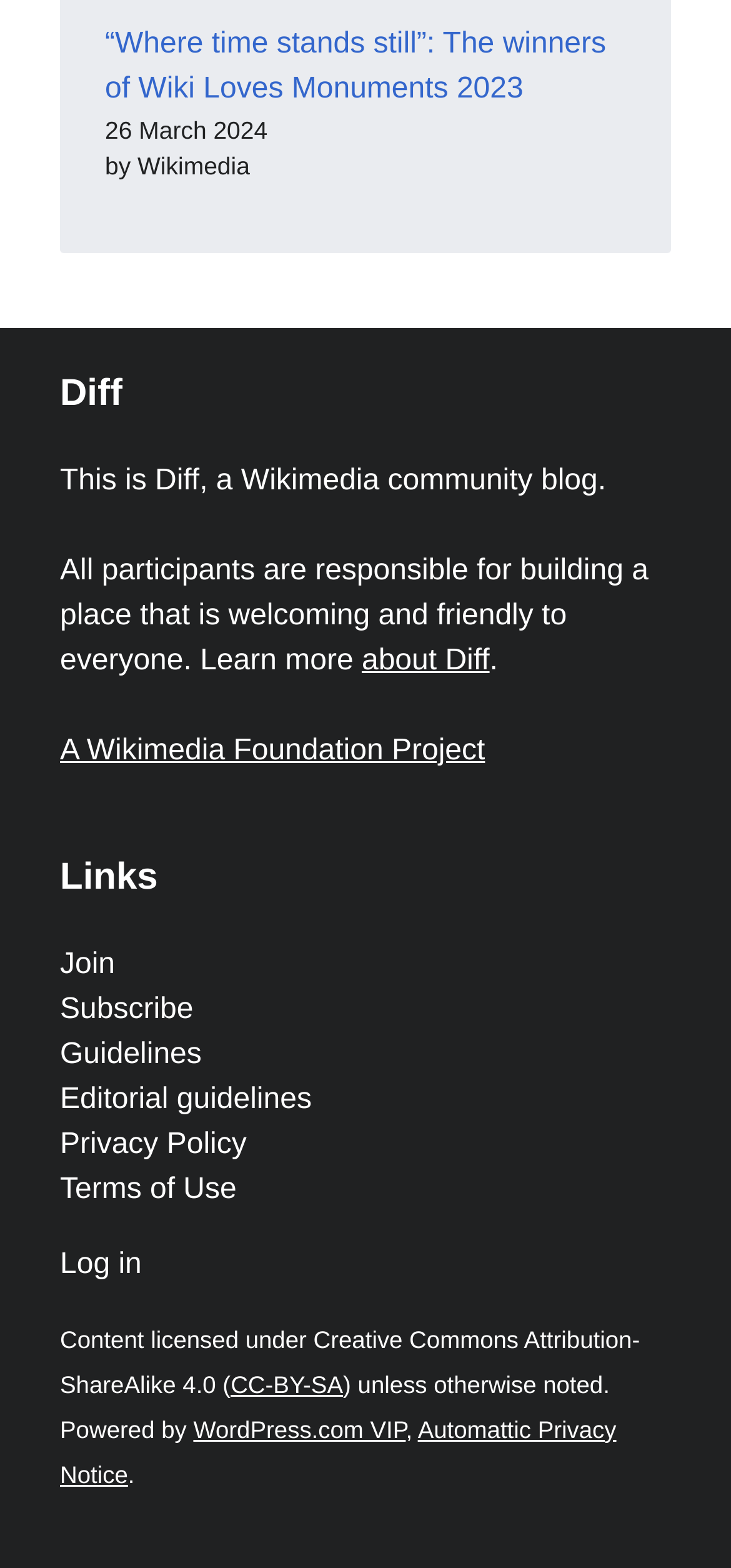What is the license of the content on this website? Based on the screenshot, please respond with a single word or phrase.

CC-BY-SA